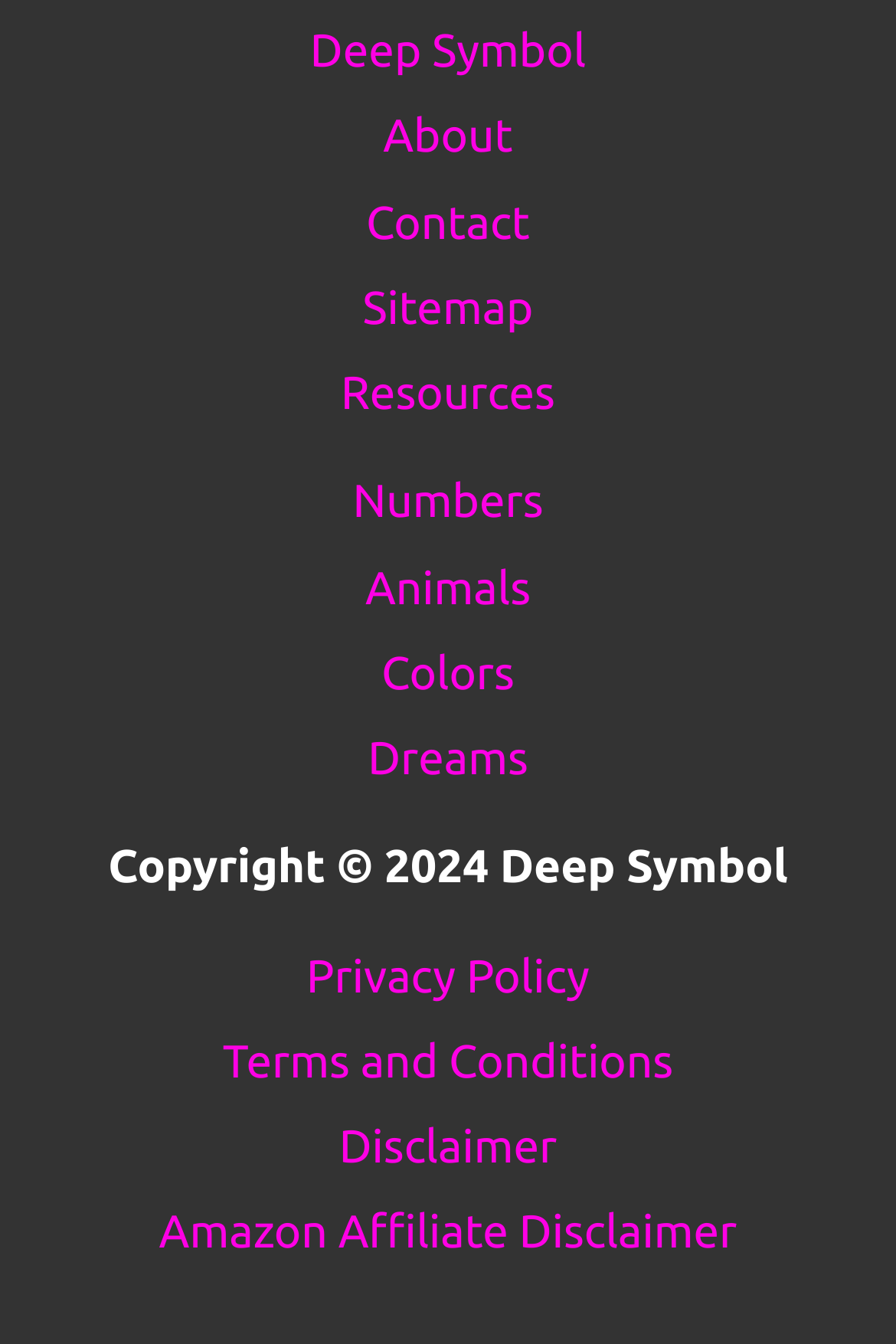Bounding box coordinates are specified in the format (top-left x, top-left y, bottom-right x, bottom-right y). All values are floating point numbers bounded between 0 and 1. Please provide the bounding box coordinate of the region this sentence describes: Resources

[0.329, 0.26, 0.671, 0.324]